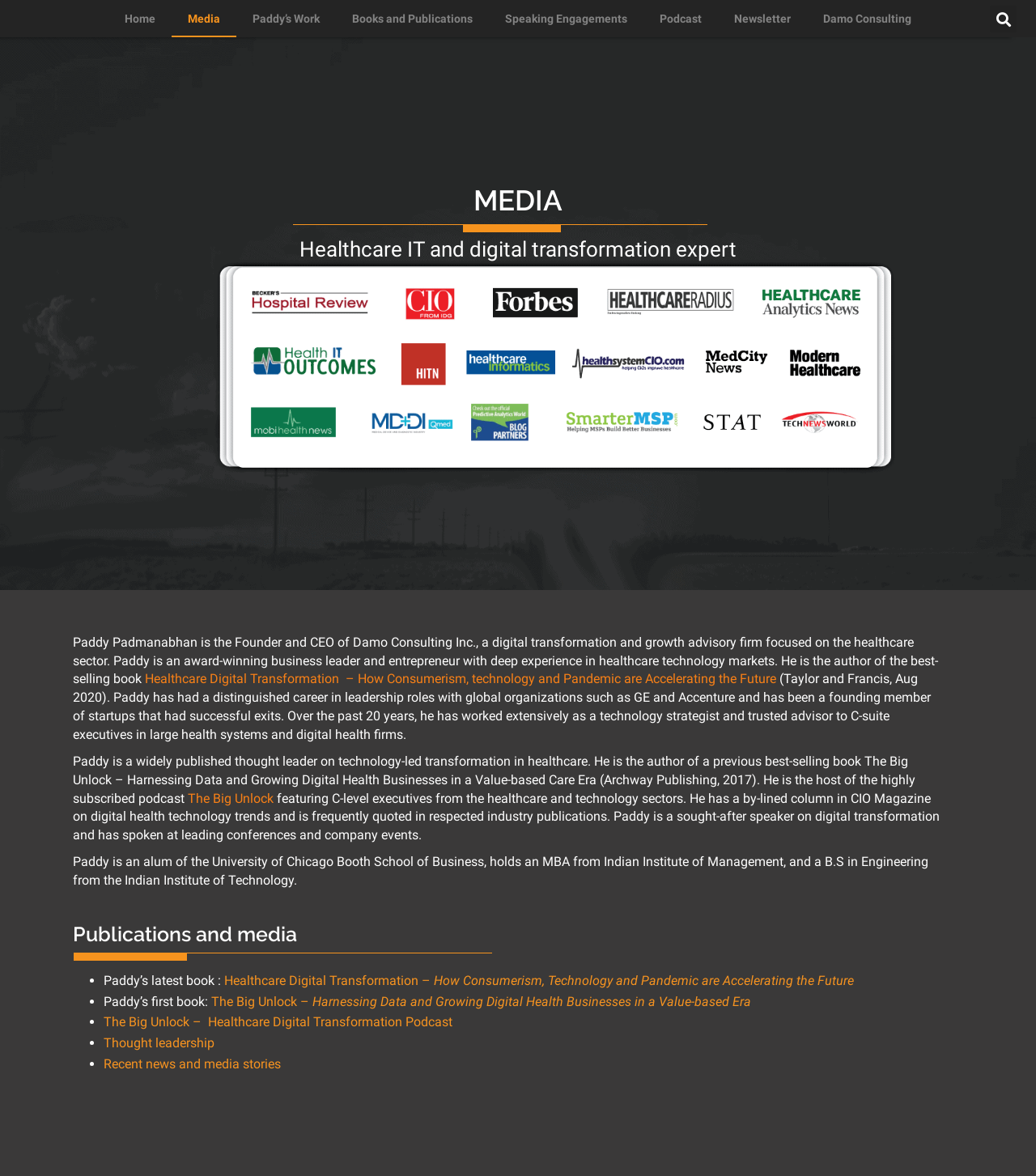What is Paddy Padmanabhan's profession?
Answer with a single word or short phrase according to what you see in the image.

Healthcare IT and digital transformation expert